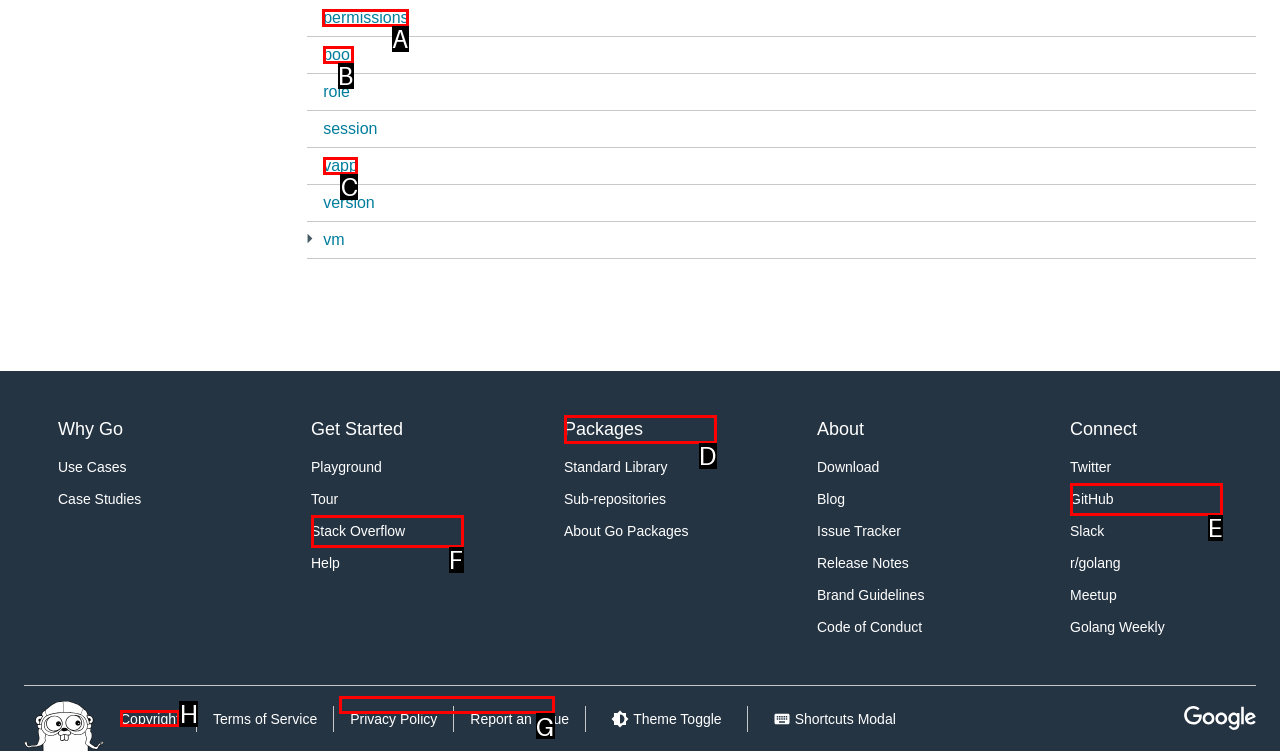Identify the letter of the UI element needed to carry out the task: Click on the 'permissions' link
Reply with the letter of the chosen option.

A